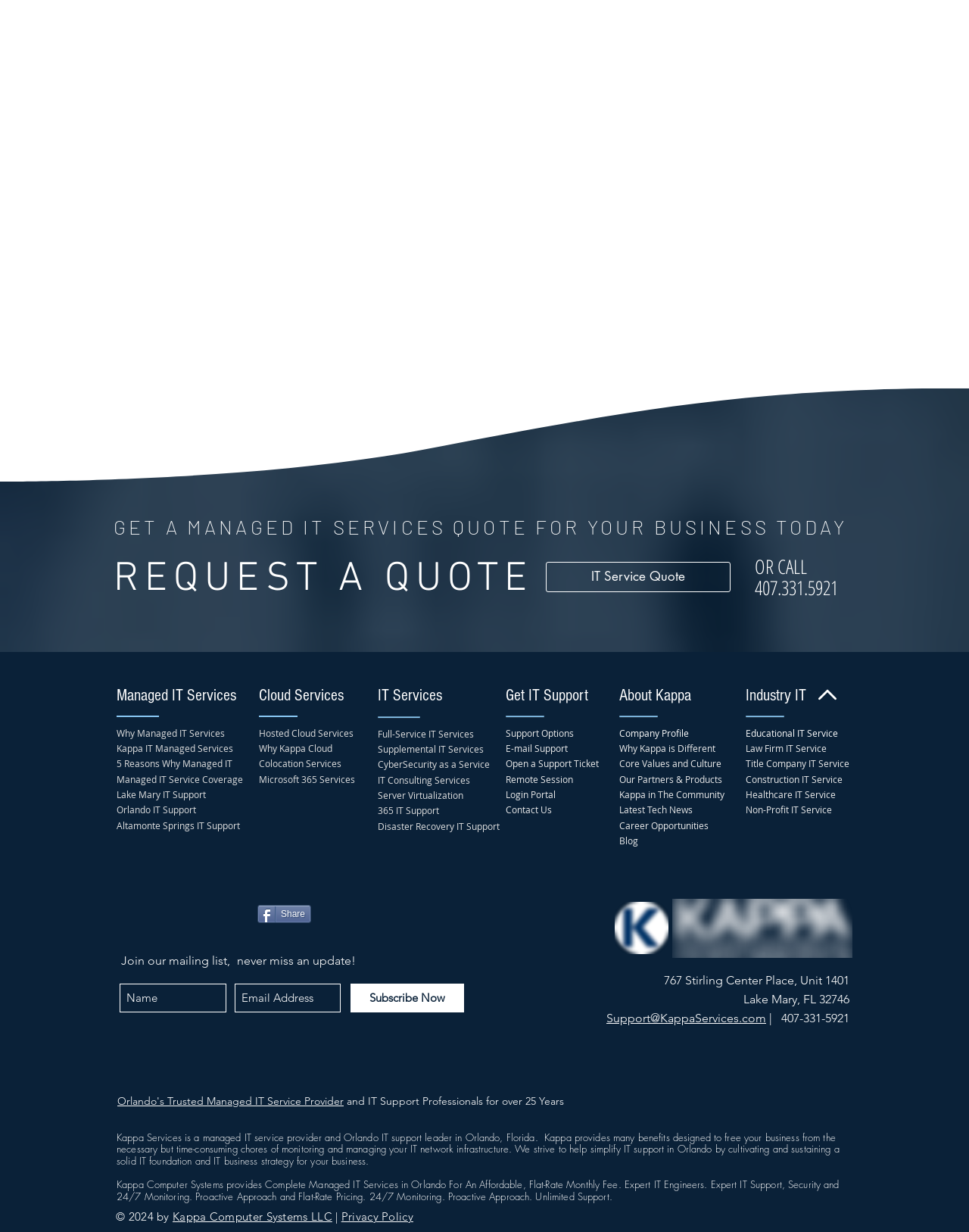Could you provide the bounding box coordinates for the portion of the screen to click to complete this instruction: "Request a quote"?

[0.117, 0.447, 0.561, 0.489]